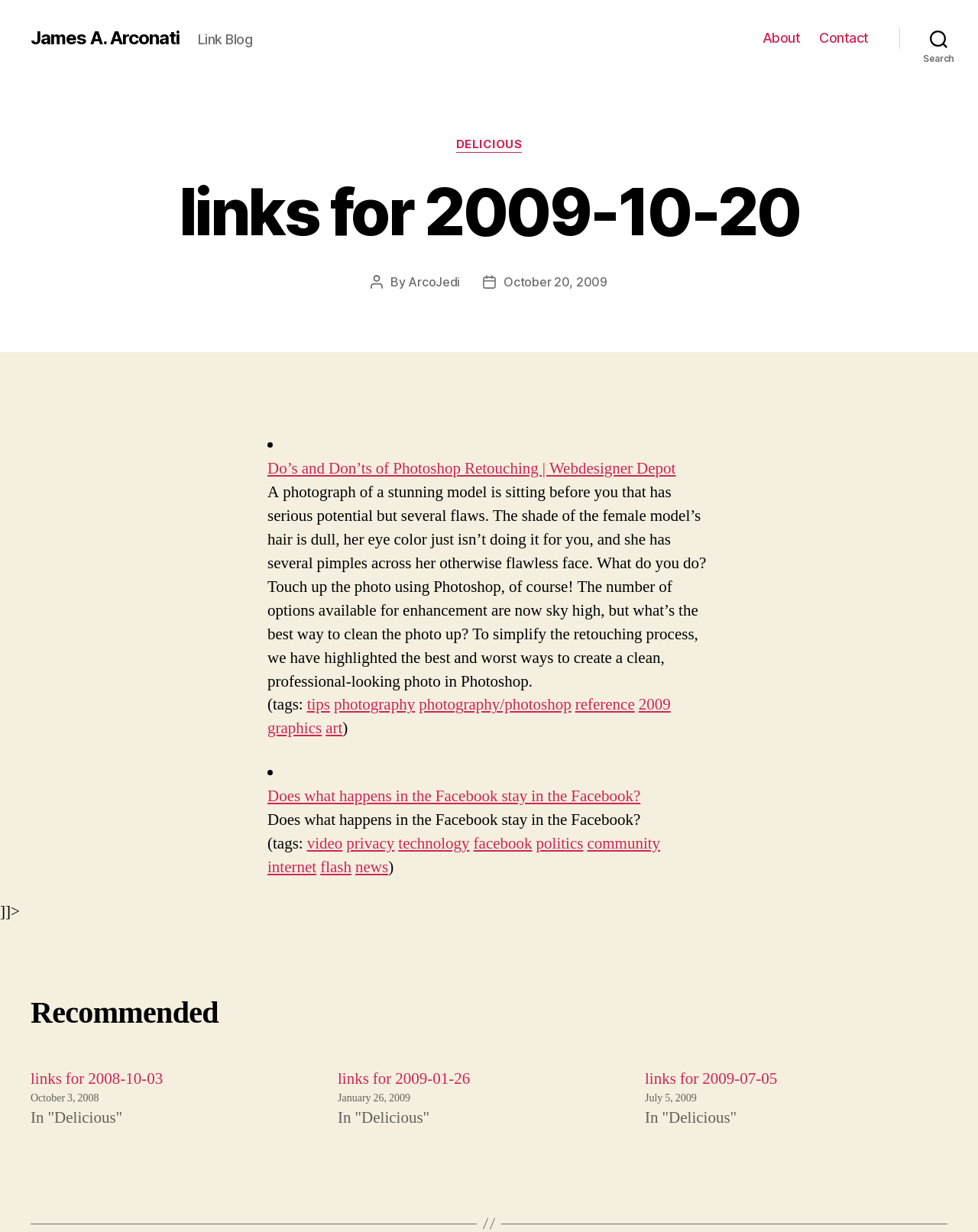Locate the bounding box coordinates of the area where you should click to accomplish the instruction: "Check the 'Recommended' links".

[0.031, 0.779, 0.223, 0.841]